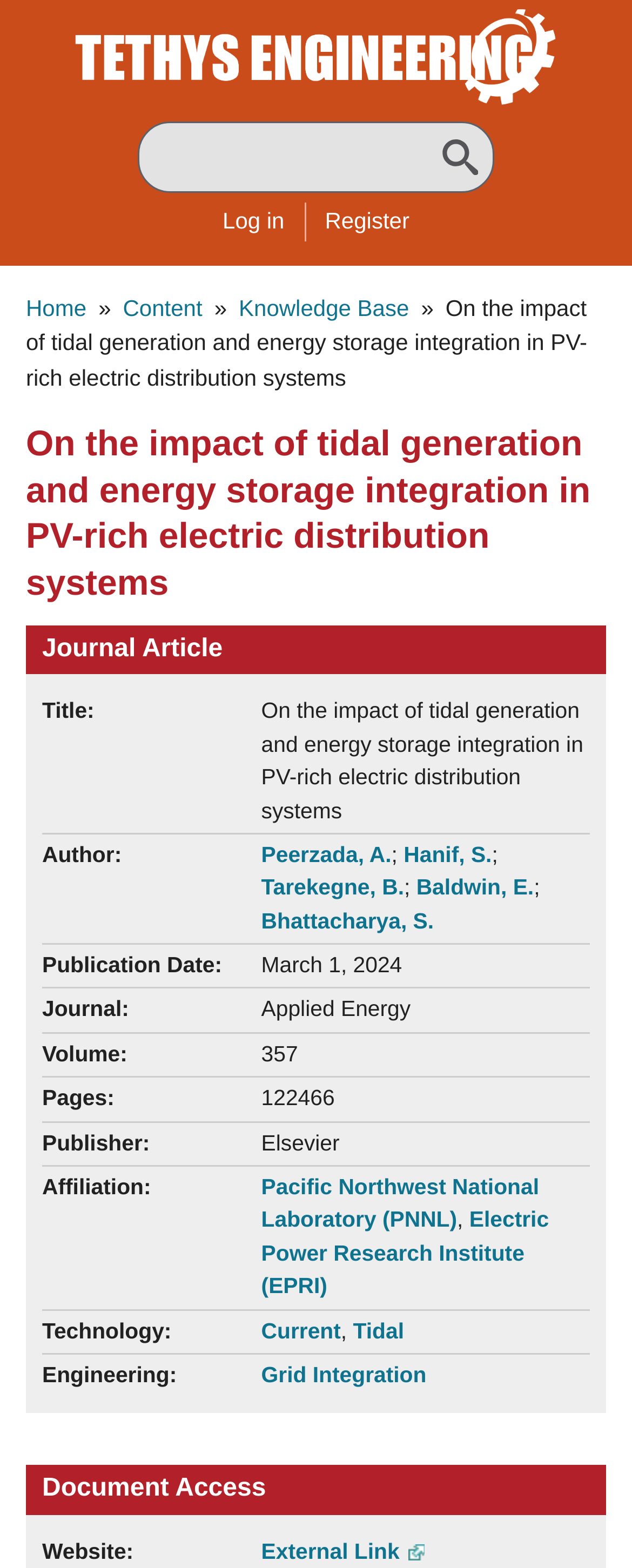From the webpage screenshot, identify the region described by Home. Provide the bounding box coordinates as (top-left x, top-left y, bottom-right x, bottom-right y), with each value being a floating point number between 0 and 1.

[0.041, 0.188, 0.137, 0.205]